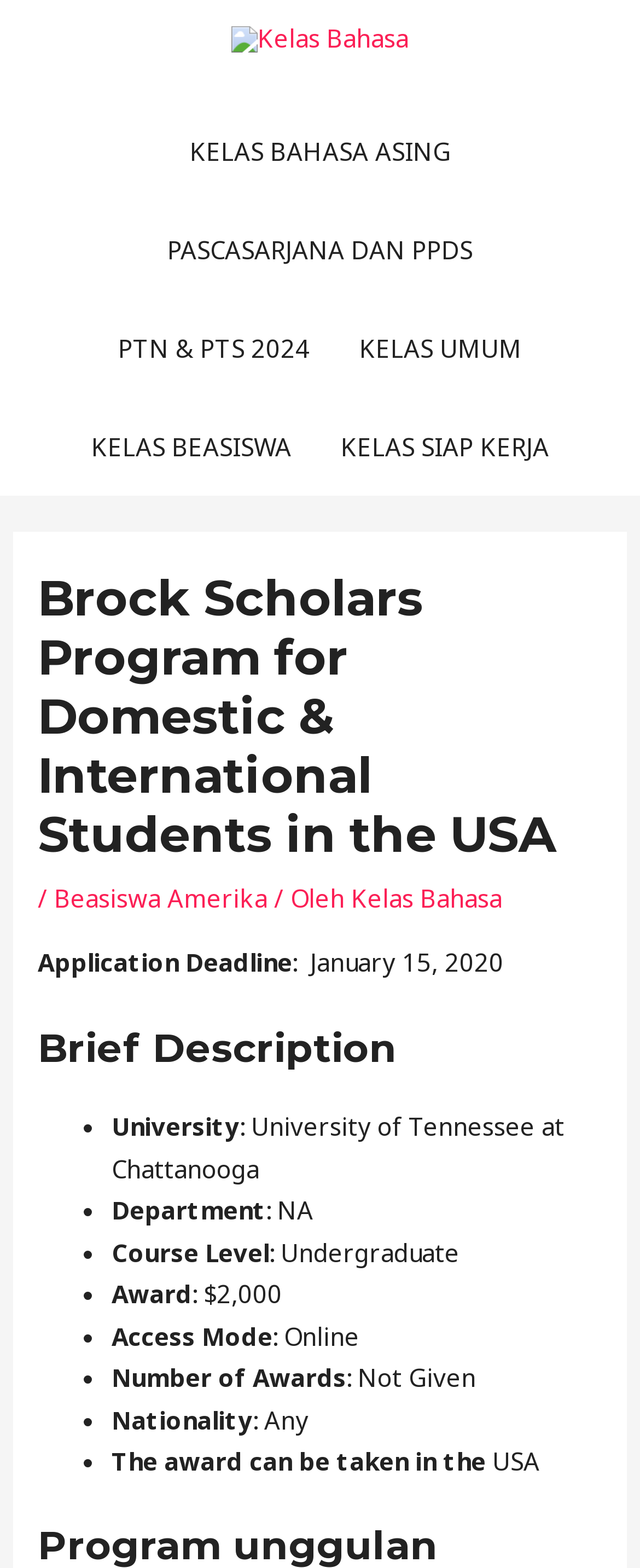Identify and provide the main heading of the webpage.

Brock Scholars Program for Domestic & International Students in the USA